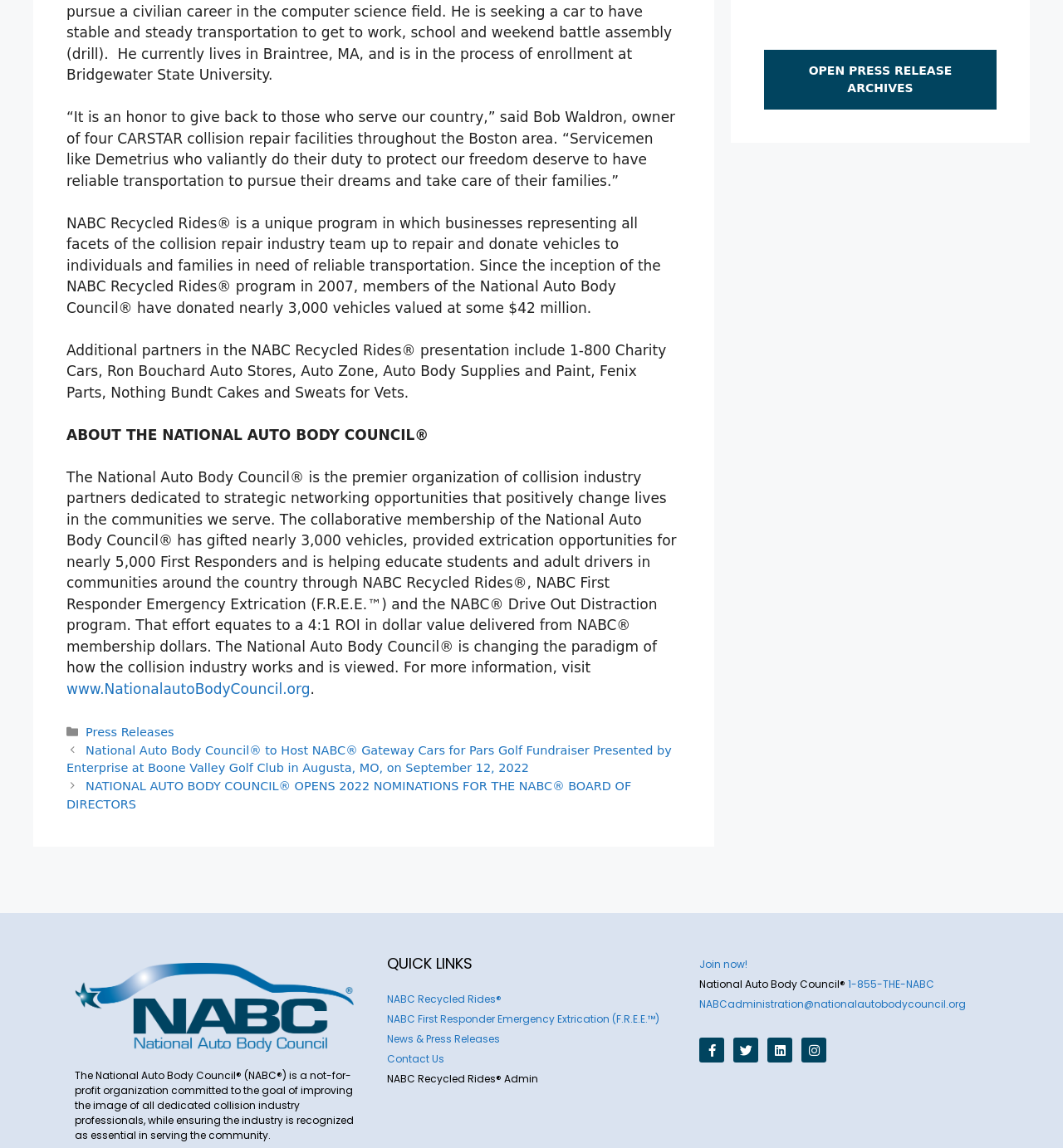Give a one-word or short phrase answer to this question: 
What is the phone number to contact NABC?

1-855-THE-NABC